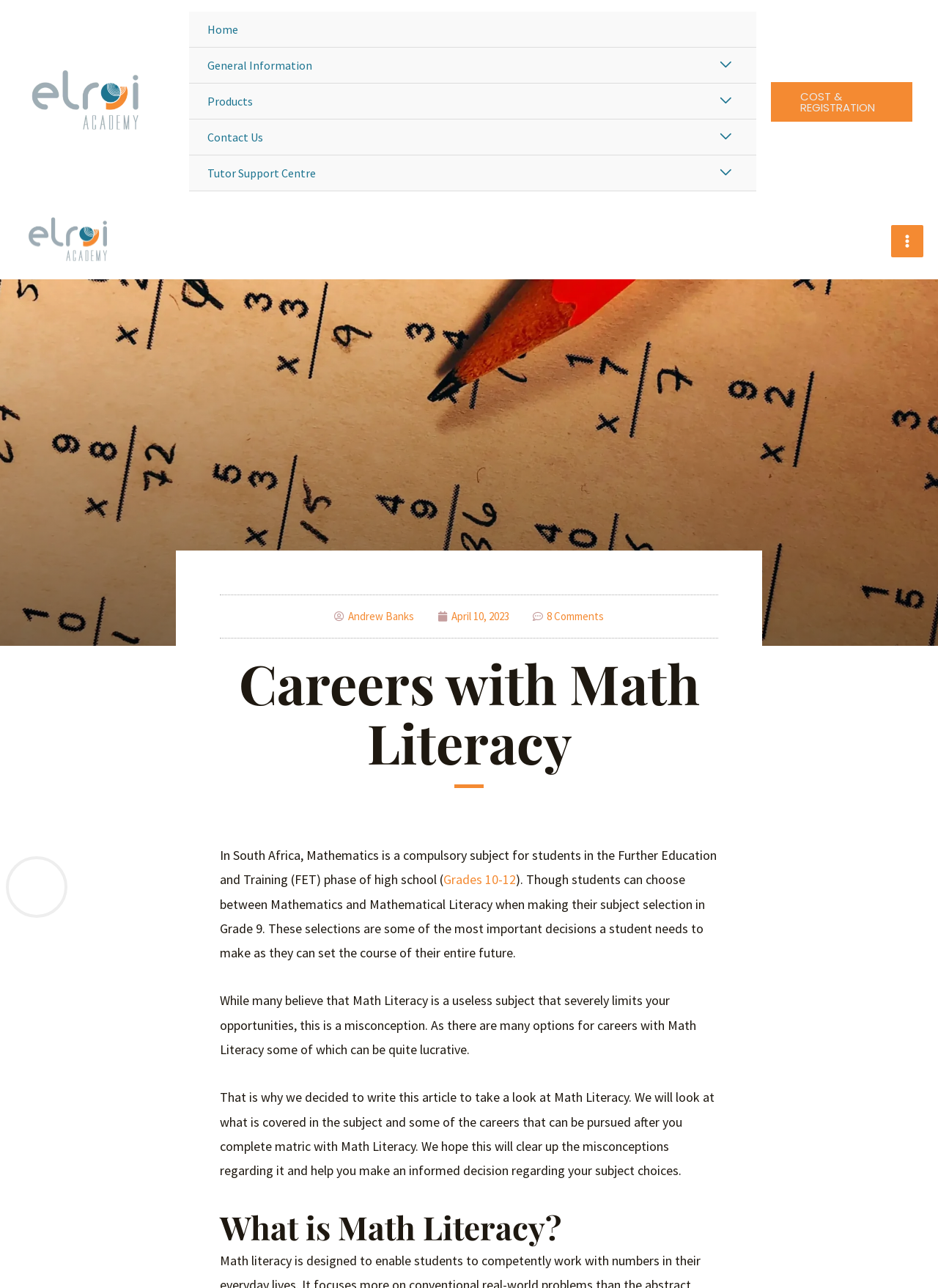Please identify the bounding box coordinates of the area I need to click to accomplish the following instruction: "Click the 'Andrew Banks' link".

[0.356, 0.471, 0.441, 0.487]